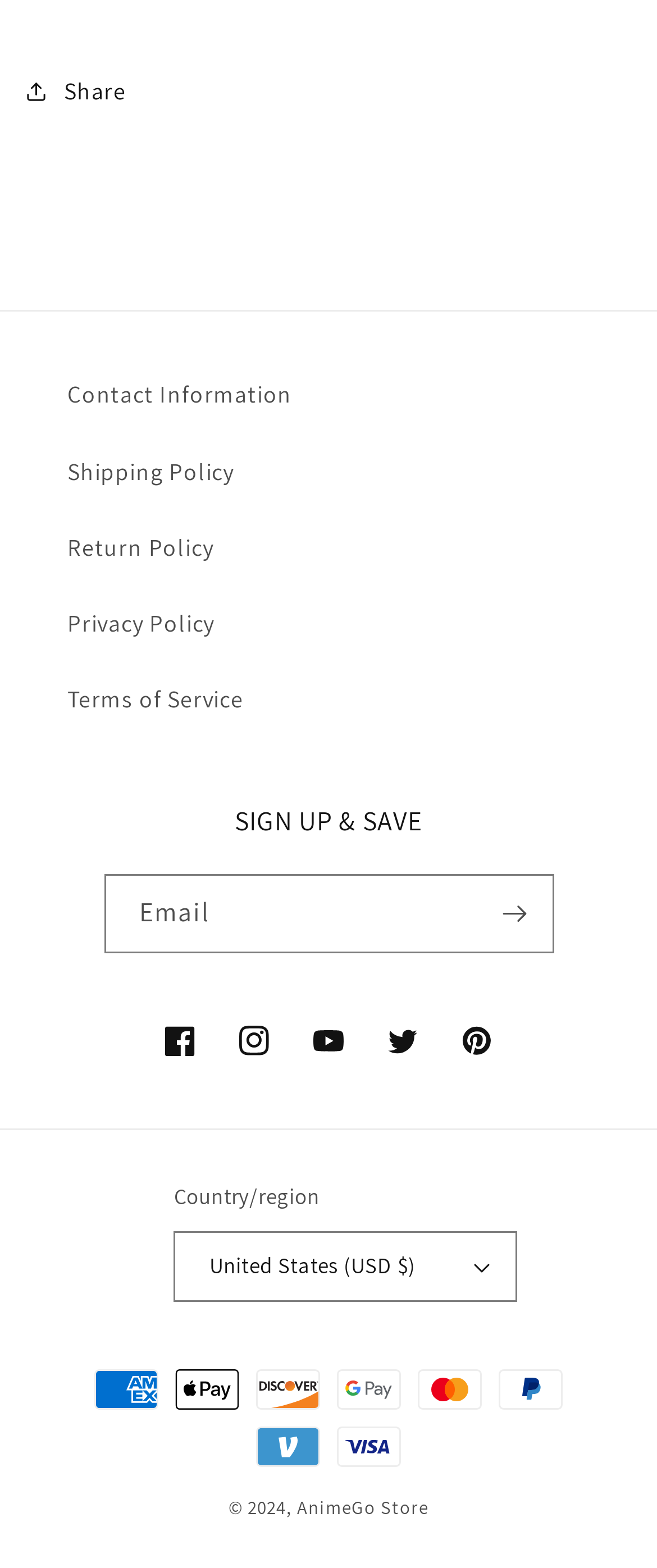What is the purpose of the 'Subscribe' button?
Respond to the question with a well-detailed and thorough answer.

The 'Subscribe' button is located next to the 'Email' textbox, which suggests that it is used to submit the email address to receive newsletters or promotional emails.